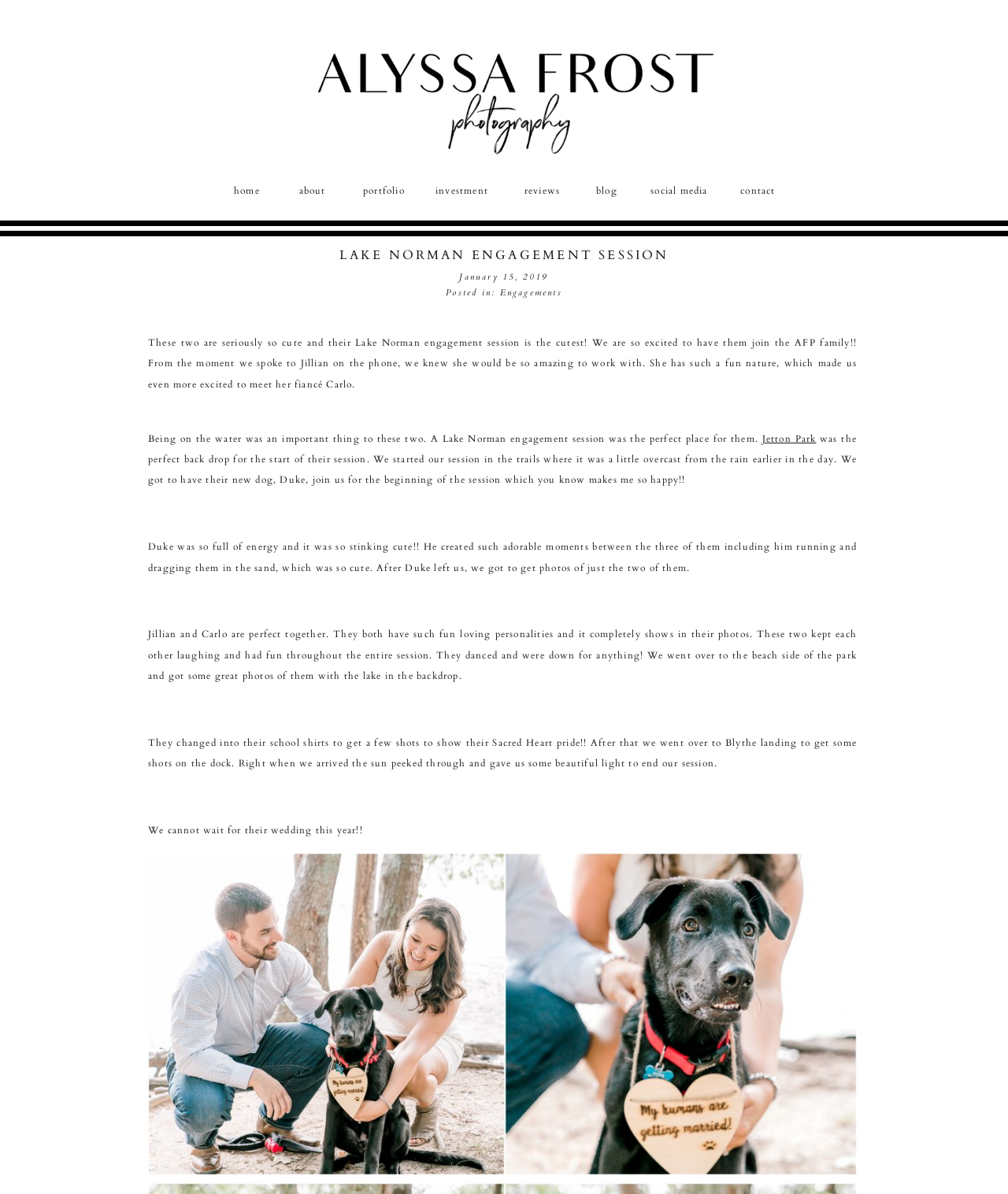Please provide the bounding box coordinates for the element that needs to be clicked to perform the following instruction: "visit blog". The coordinates should be given as four float numbers between 0 and 1, i.e., [left, top, right, bottom].

[0.58, 0.151, 0.624, 0.164]